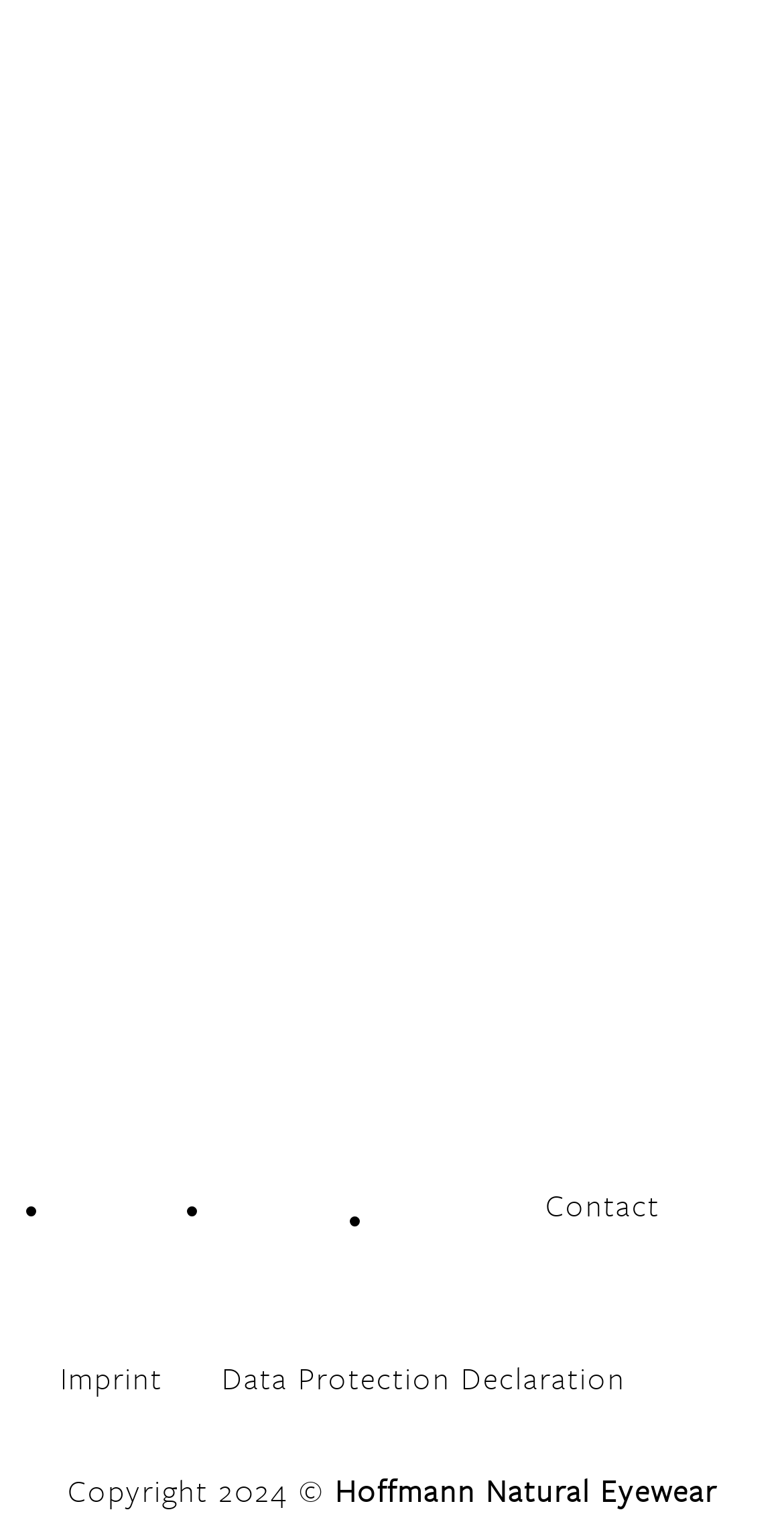What is the last item in the footer?
Please provide a single word or phrase answer based on the image.

Hoffmann Natural Eyewear